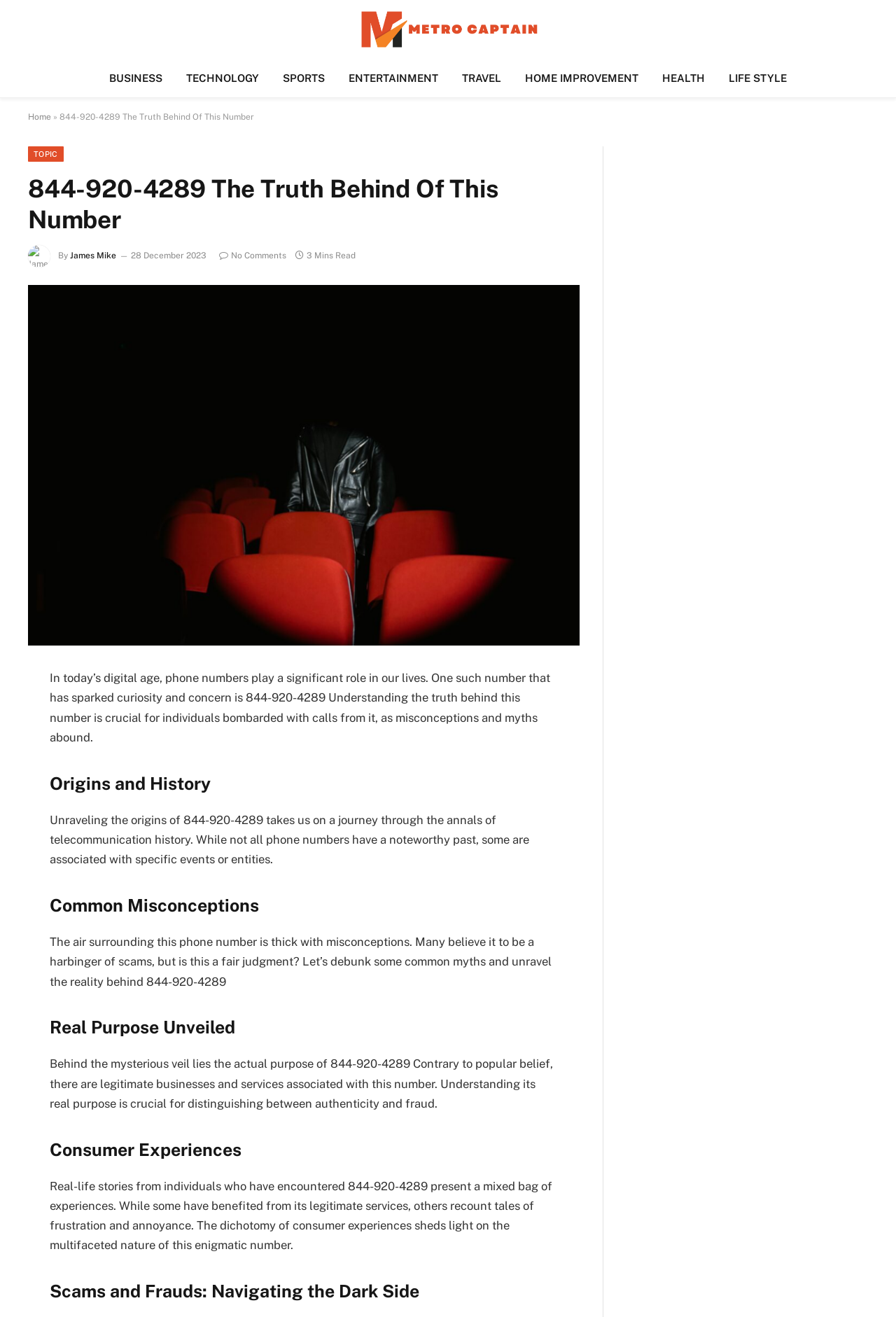Pinpoint the bounding box coordinates of the element to be clicked to execute the instruction: "Click on Wireless Technologies link".

None